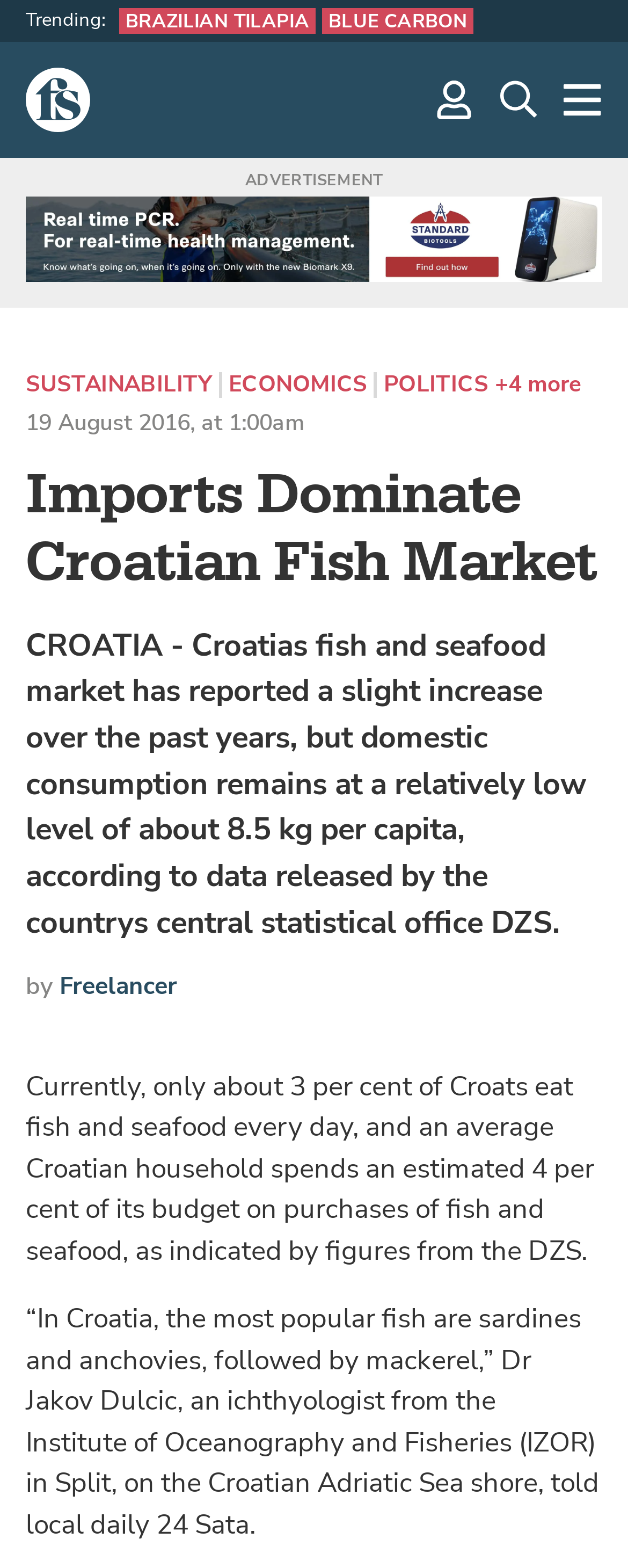Indicate the bounding box coordinates of the element that must be clicked to execute the instruction: "Search for something". The coordinates should be given as four float numbers between 0 and 1, i.e., [left, top, right, bottom].

[0.795, 0.051, 0.856, 0.076]